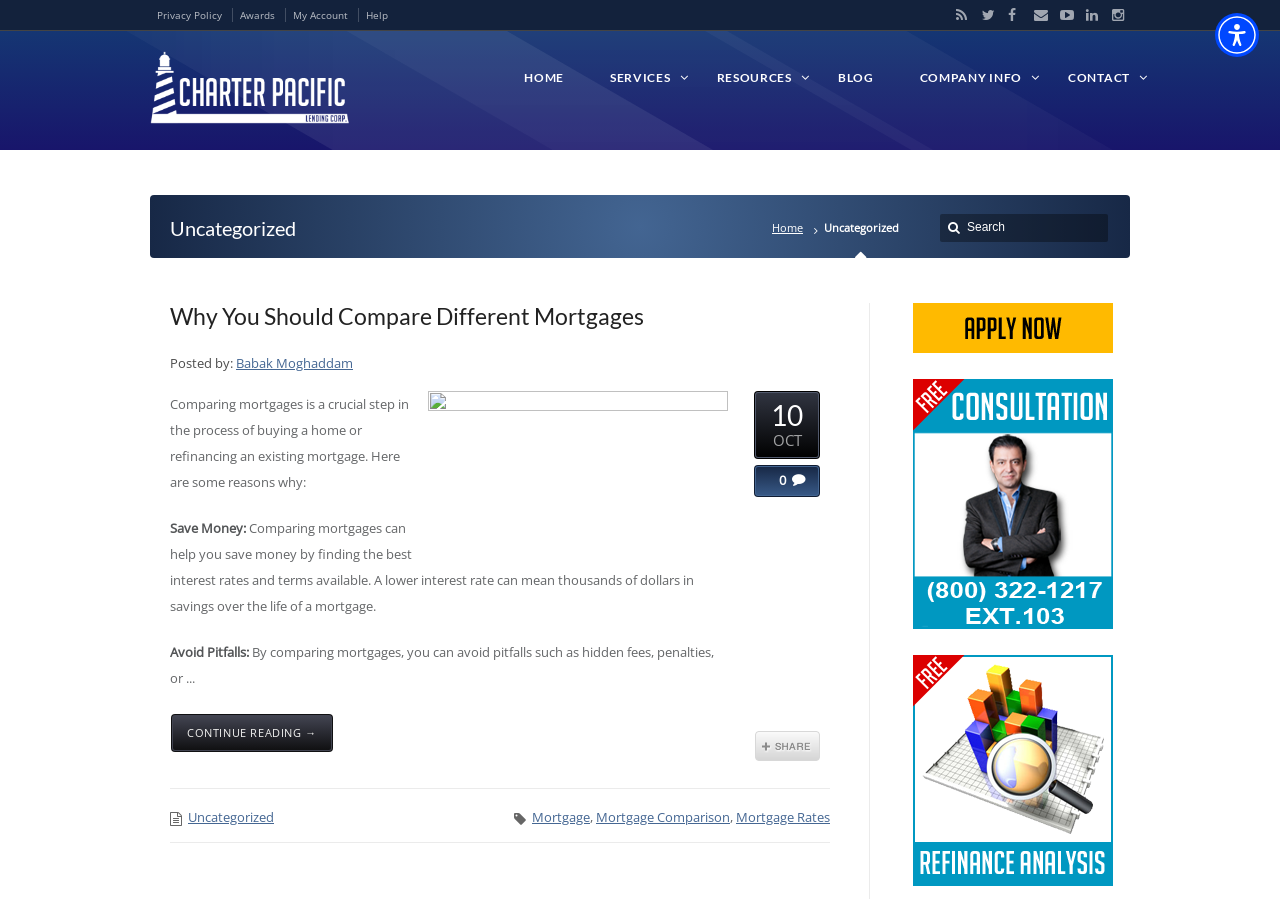Using the provided description: "They Represent You", find the bounding box coordinates of the corresponding UI element. The output should be four float numbers between 0 and 1, in the format [left, top, right, bottom].

None